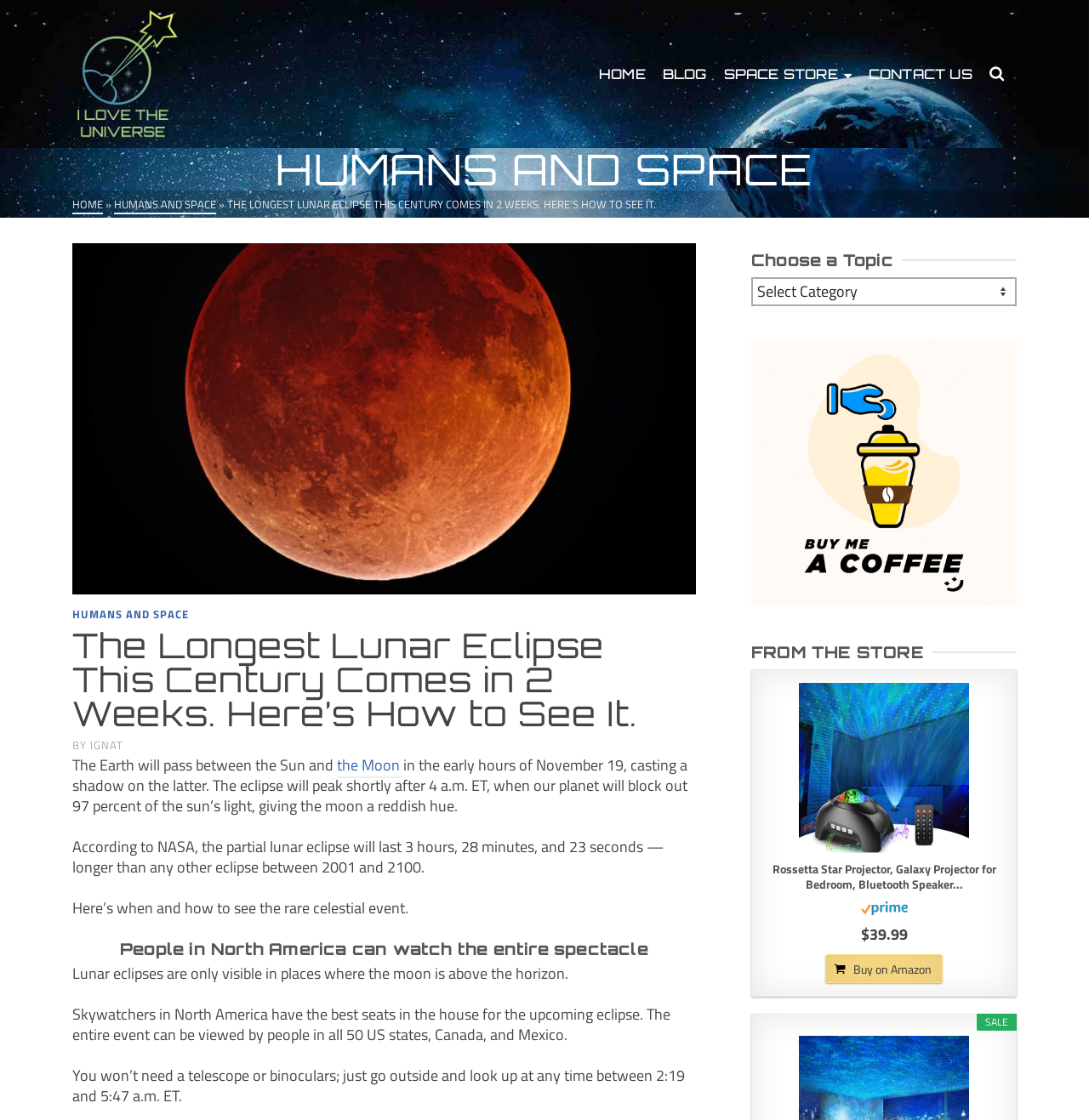Bounding box coordinates are to be given in the format (top-left x, top-left y, bottom-right x, bottom-right y). All values must be floating point numbers between 0 and 1. Provide the bounding box coordinate for the UI element described as: Contact Us

[0.79, 0.048, 0.901, 0.084]